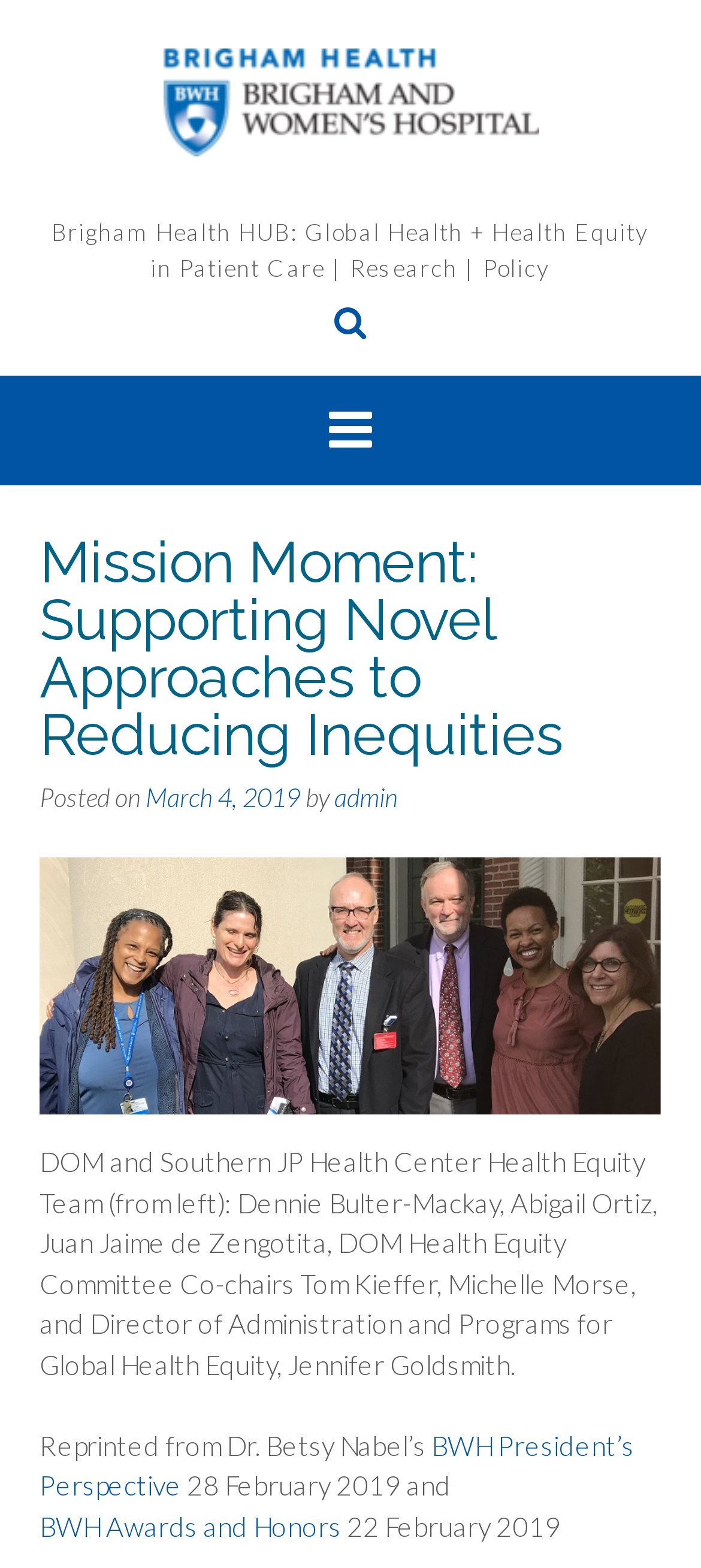Using the information shown in the image, answer the question with as much detail as possible: What is the position of Tom Kieffer in the DOM Health Equity Committee?

I found the answer by looking at the figure caption, which lists Tom Kieffer as one of the 'DOM Health Equity Committee Co-chairs'.